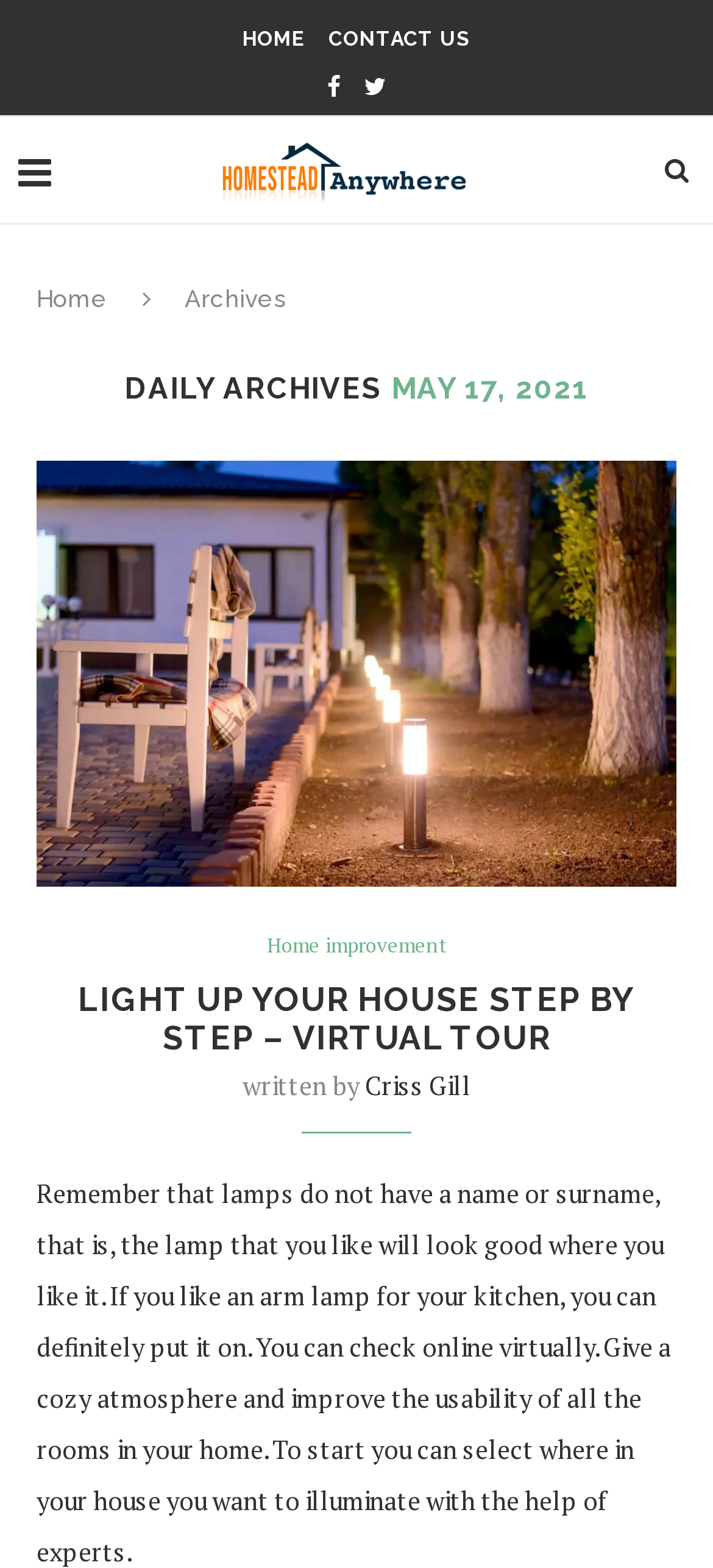Show me the bounding box coordinates of the clickable region to achieve the task as per the instruction: "View this page in Dutch".

None